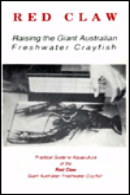Please provide a short answer using a single word or phrase for the question:
What is the focus of the book?

Effective farming practices for red claw crayfish